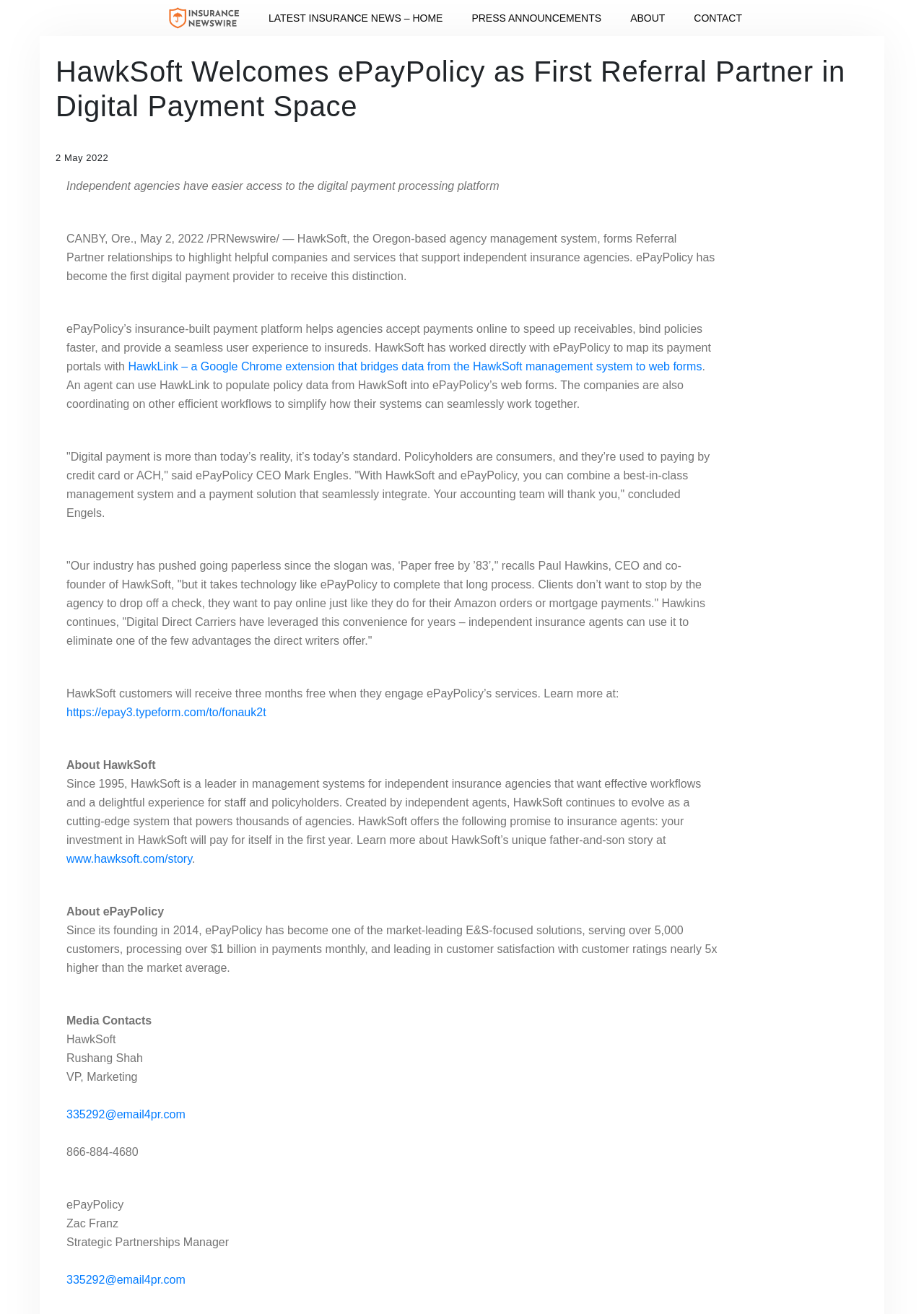What is the benefit of using ePayPolicy's insurance-built payment platform?
Answer the question with a detailed and thorough explanation.

According to the webpage content, ePayPolicy's insurance-built payment platform helps agencies accept payments online to speed up receivables, bind policies faster, and provide a seamless user experience to insureds.